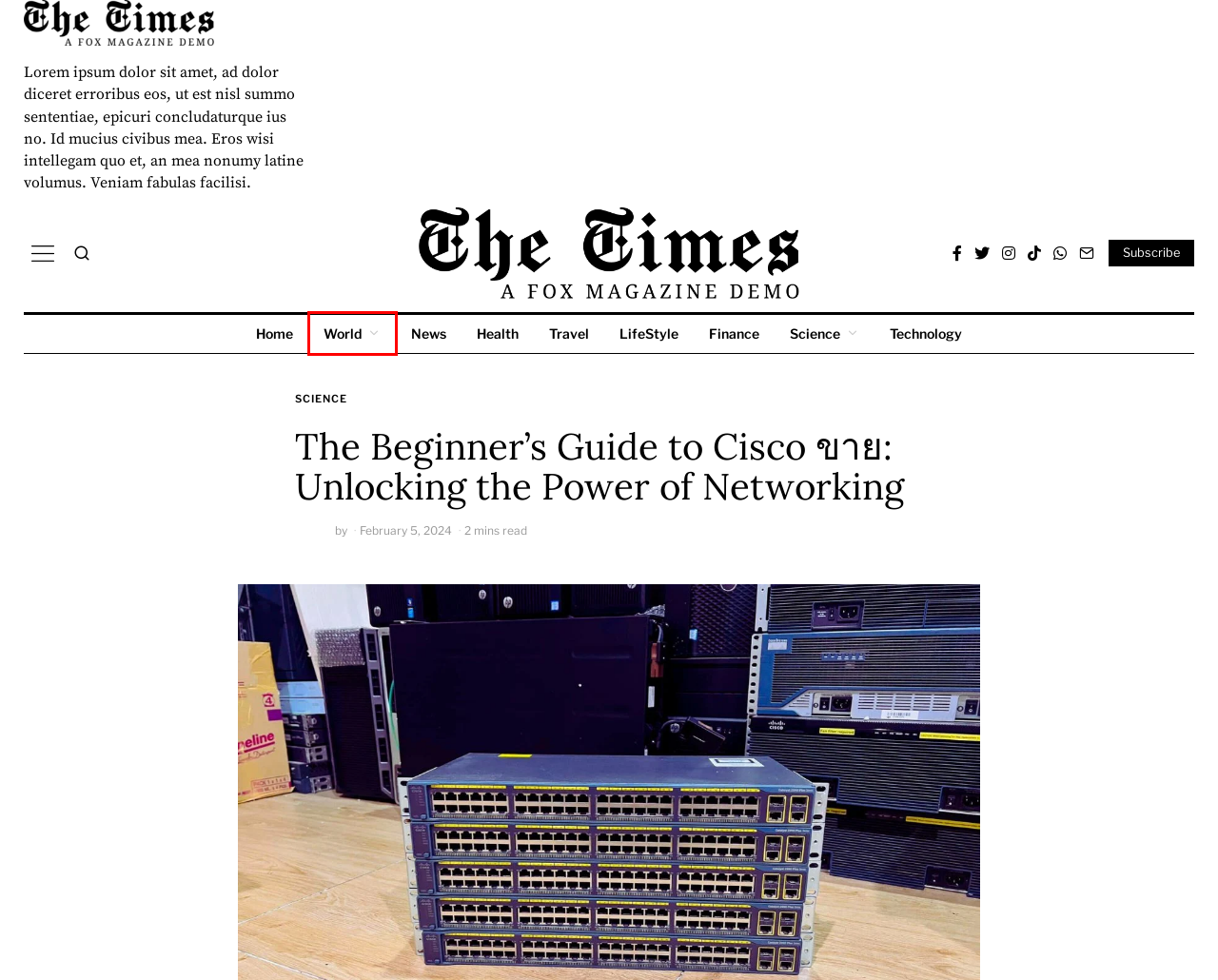Given a webpage screenshot featuring a red rectangle around a UI element, please determine the best description for the new webpage that appears after the element within the bounding box is clicked. The options are:
A. LifeStyle – AmericaTimesNow
B. Science – AmericaTimesNow
C. Health – AmericaTimesNow
D. Technology – AmericaTimesNow
E. World – AmericaTimesNow
F. AmericaTimesNow – Reflecting the Pulse of the Nation, Empowering the Future.
G. News – AmericaTimesNow
H. Travel – AmericaTimesNow

E